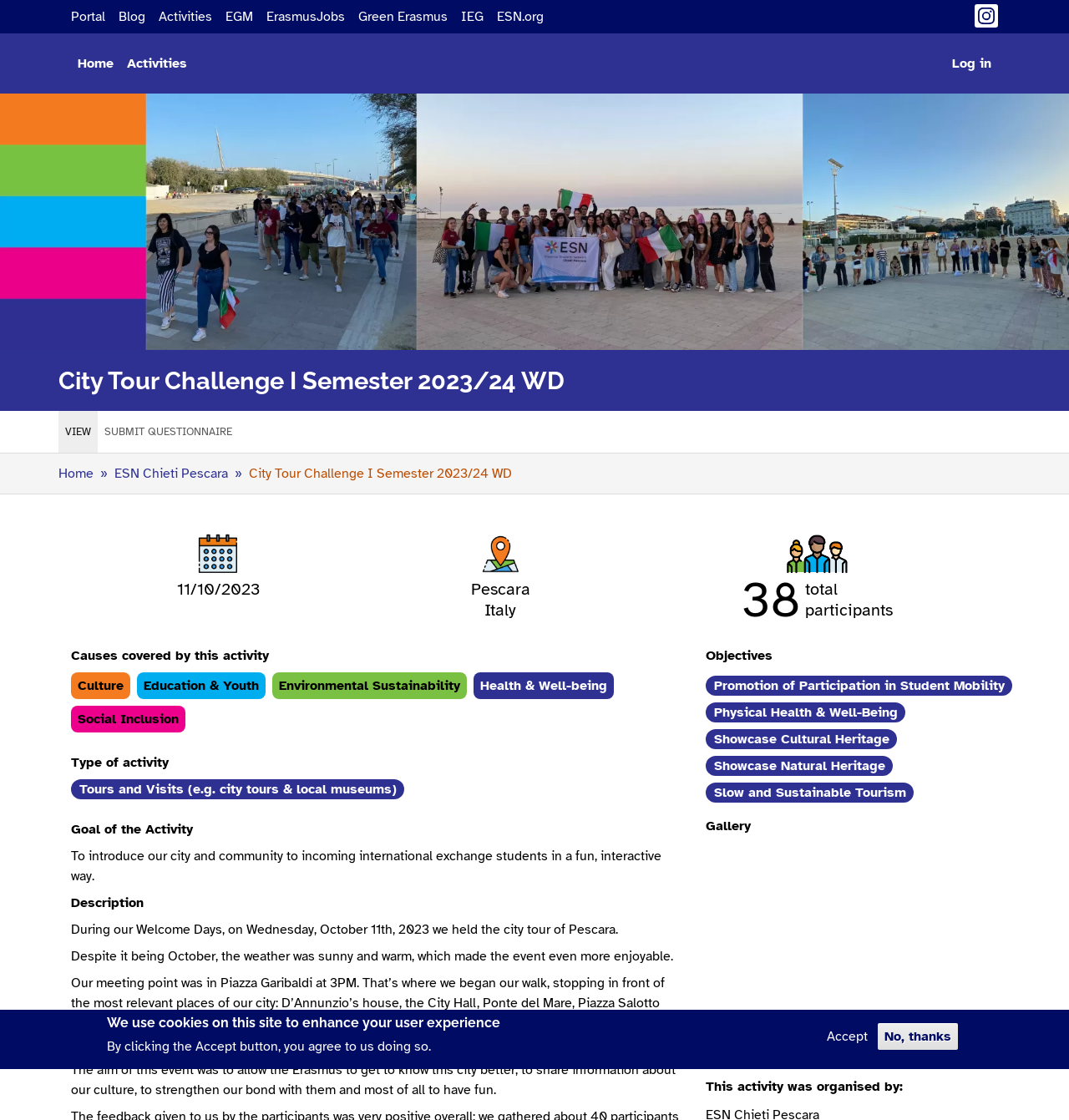Refer to the image and provide a thorough answer to this question:
What is the name of the organization that organized the City Tour Challenge?

The answer can be found in the breadcrumb navigation section where it is mentioned that the activity was organized by ESN Chieti Pescara.